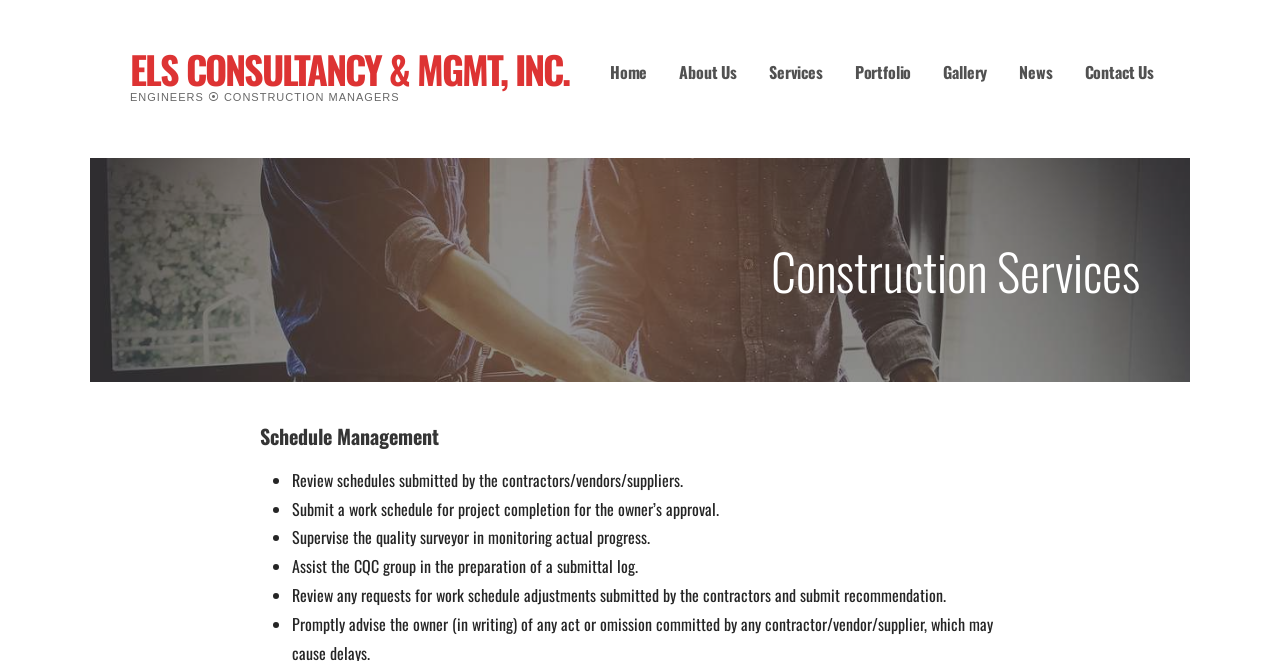Please provide a comprehensive answer to the question below using the information from the image: What is the company name?

I found the company name by looking at the top-left corner of the webpage, where it is written in a prominent font size and style, indicating it is the company's name.